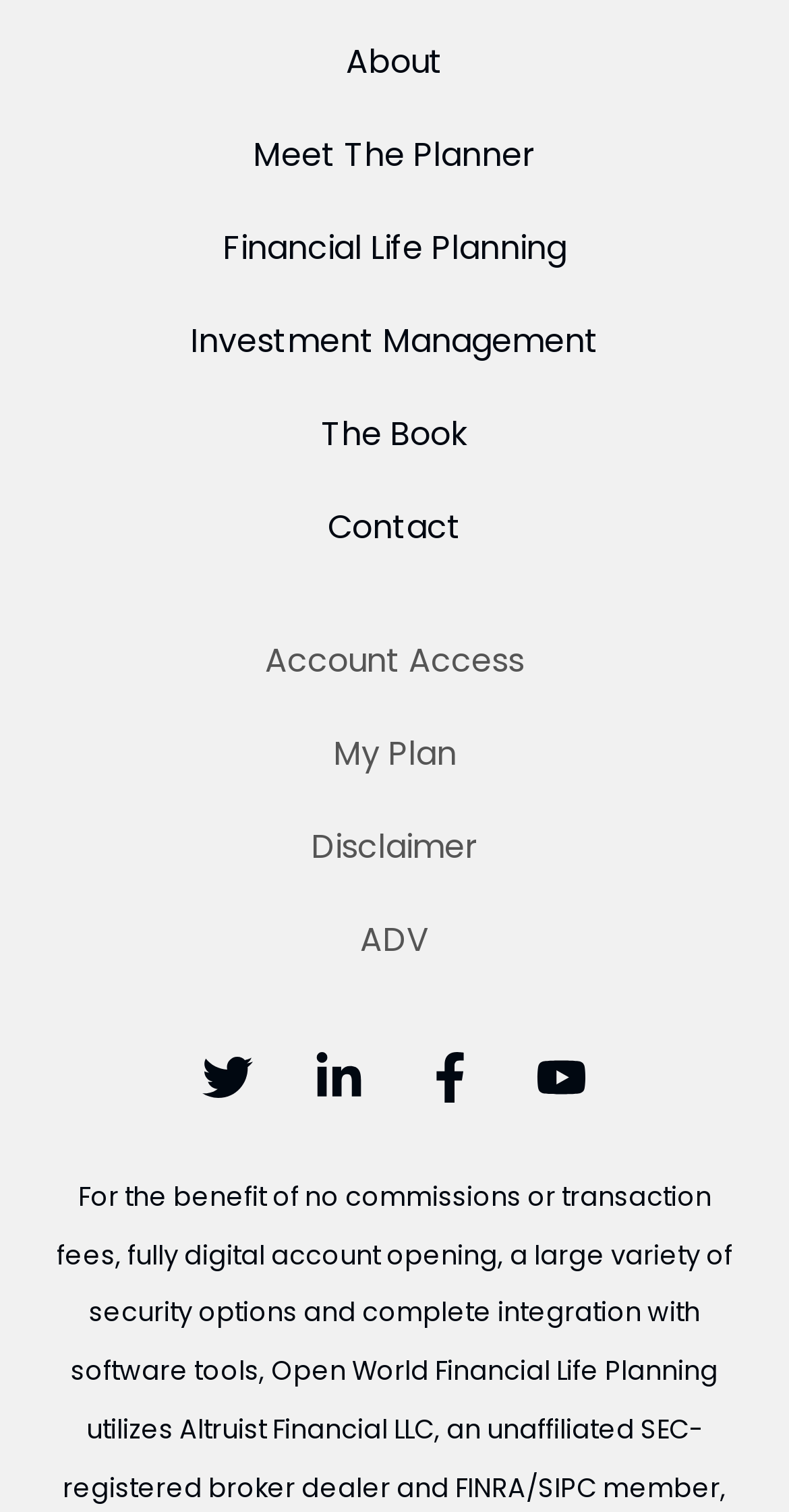Select the bounding box coordinates of the element I need to click to carry out the following instruction: "Watch on Youtube".

[0.647, 0.68, 0.776, 0.747]